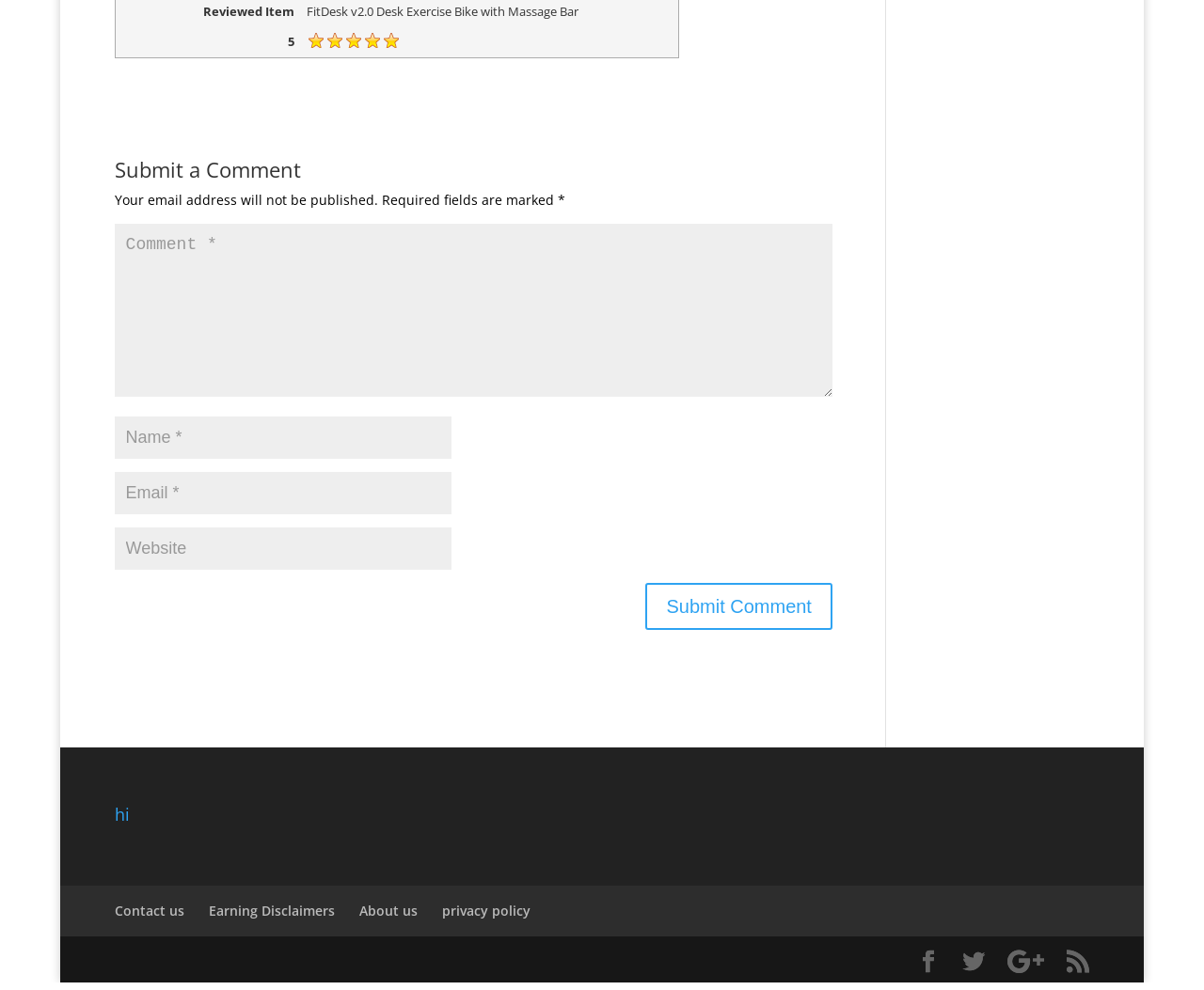Locate the bounding box coordinates of the item that should be clicked to fulfill the instruction: "Enter your name".

[0.095, 0.421, 0.375, 0.464]